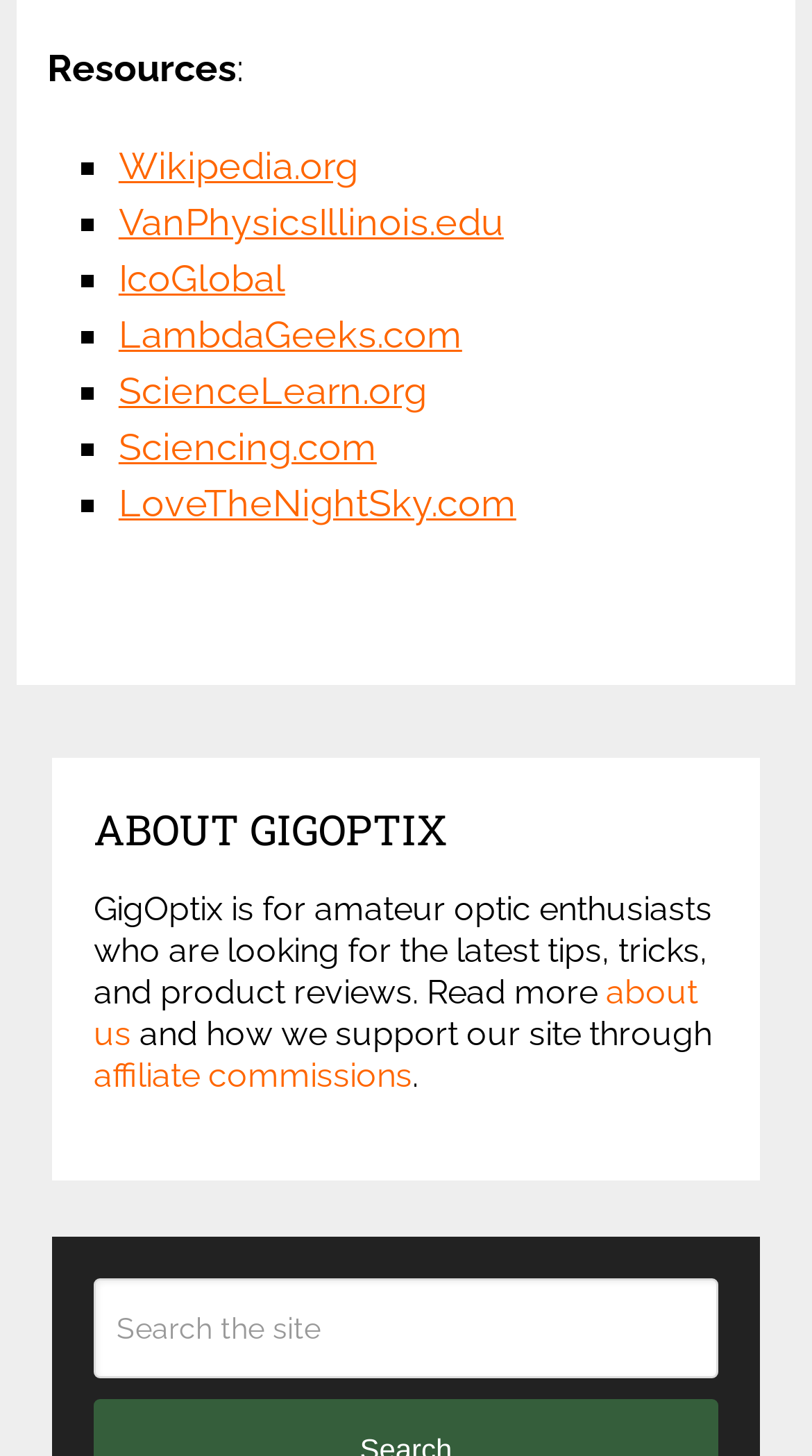Please study the image and answer the question comprehensively:
What is the website's policy on affiliate commissions?

The static text 'and how we support our site through affiliate commissions' indicates that the website supports affiliate commissions.